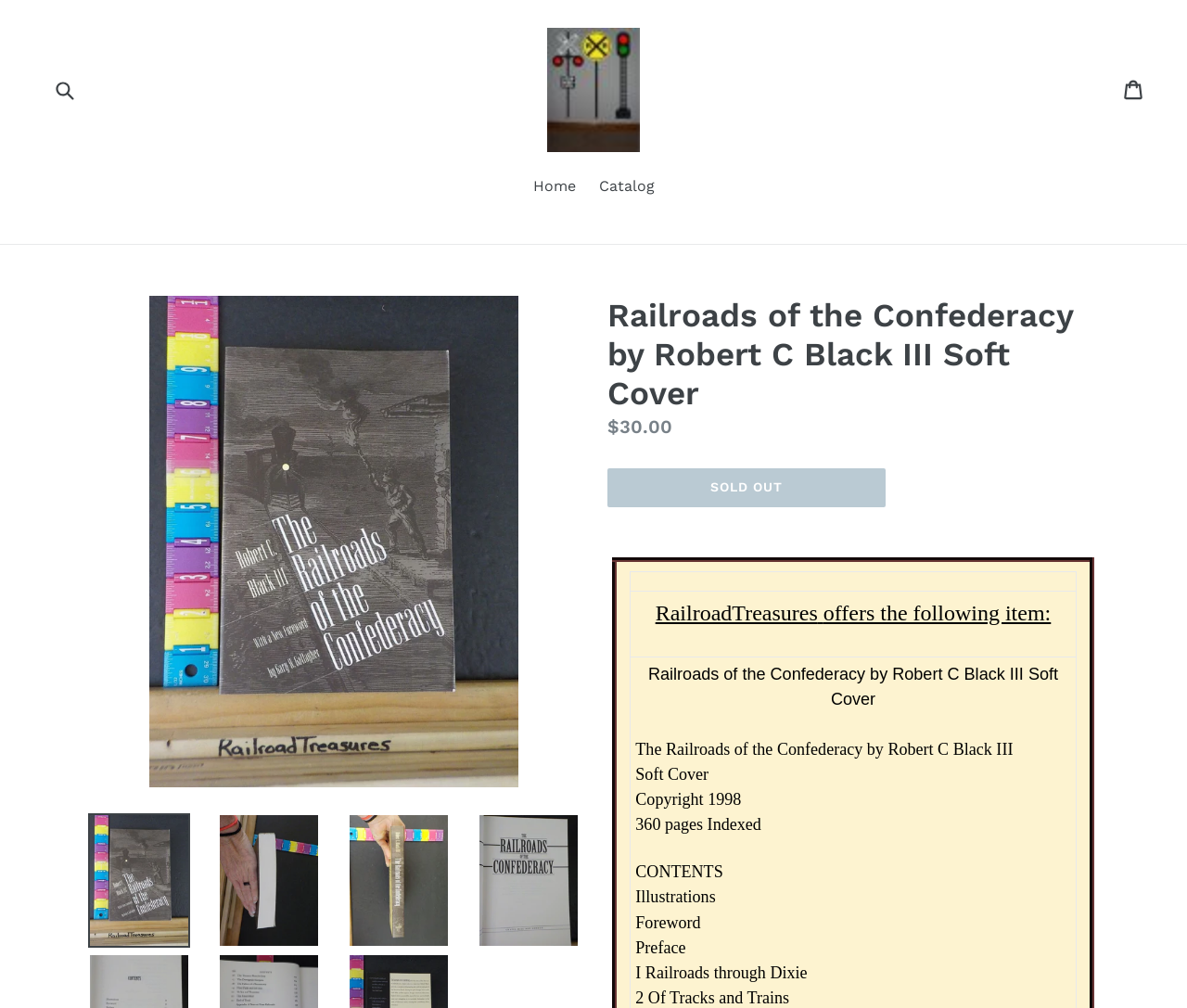Produce an elaborate caption capturing the essence of the webpage.

The webpage is about a product offered by RailroadTreasures, which is a book titled "Railroads of the Confederacy by Robert C Black III Soft Cover". 

At the top of the page, there is a search bar with a submit button on the left, and a link to the website's homepage, "RailroadTreasures", accompanied by an image, on the right. 

Below the search bar, there are two links, "Home" and "Catalog", positioned side by side. 

The main content of the page is focused on the book, with a large image of the book cover on the left. On the right side of the image, there are five identical links to the book, each accompanied by a small image of the book cover. 

Below the image, there is a heading that matches the title of the book. Under the heading, there is a section that displays the regular price of the book, which is $30.00. 

Next to the price section, there is a disabled "SOLD OUT" button, indicating that the book is no longer available for purchase. 

Below the button, there is a section of text that describes the book, stating that RailroadTreasures offers the book.